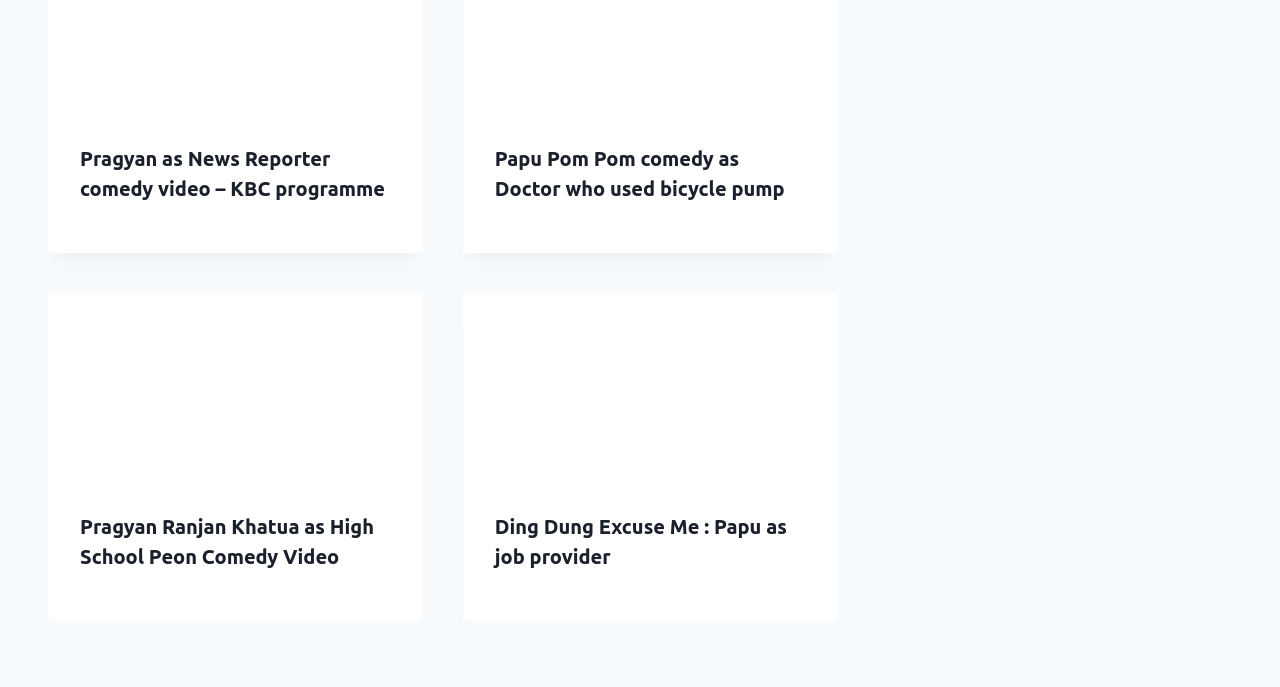Provide a single word or phrase to answer the given question: 
What is the topic of the first header?

Pragyan as News Reporter